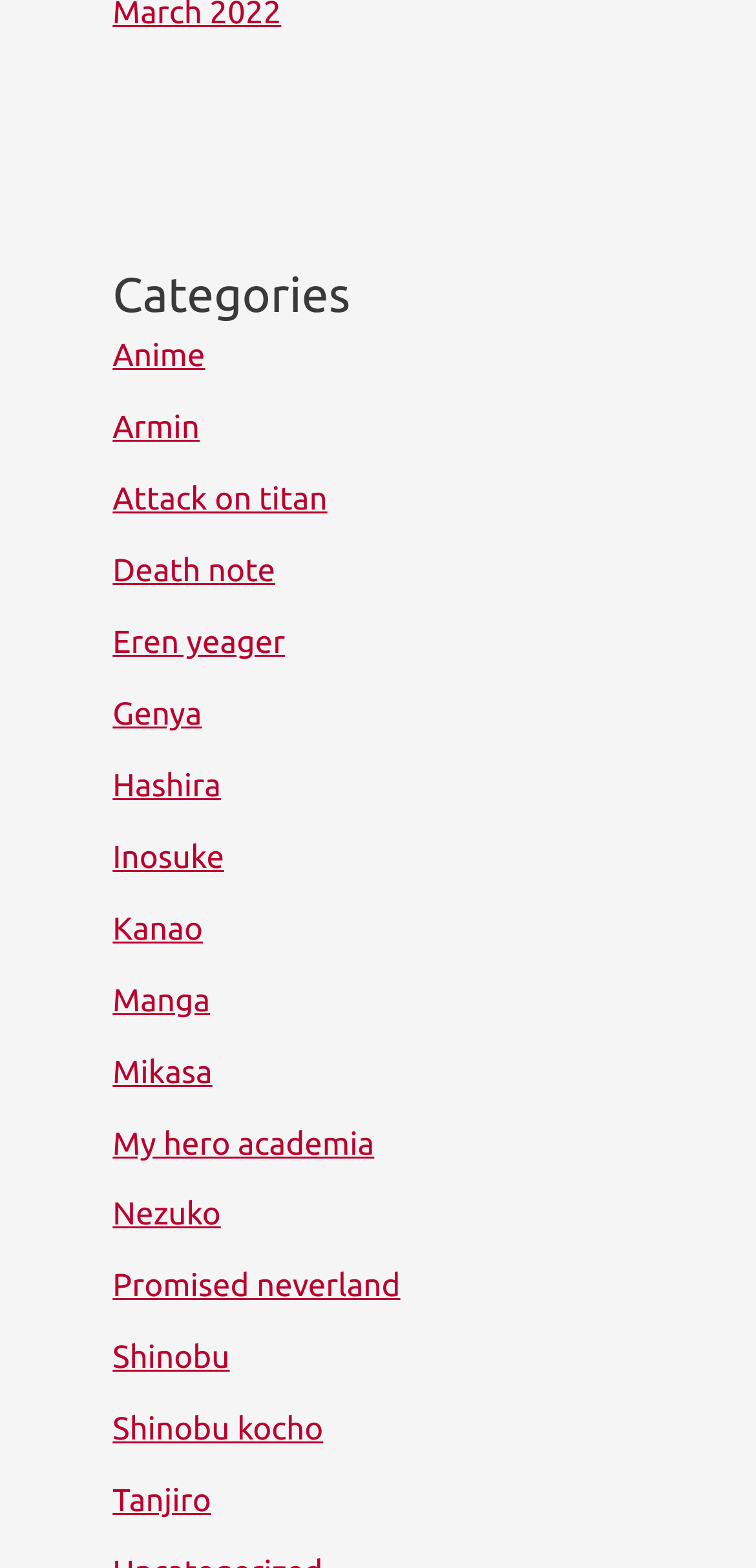Provide the bounding box coordinates of the area you need to click to execute the following instruction: "Click on Anime".

[0.149, 0.217, 0.271, 0.239]